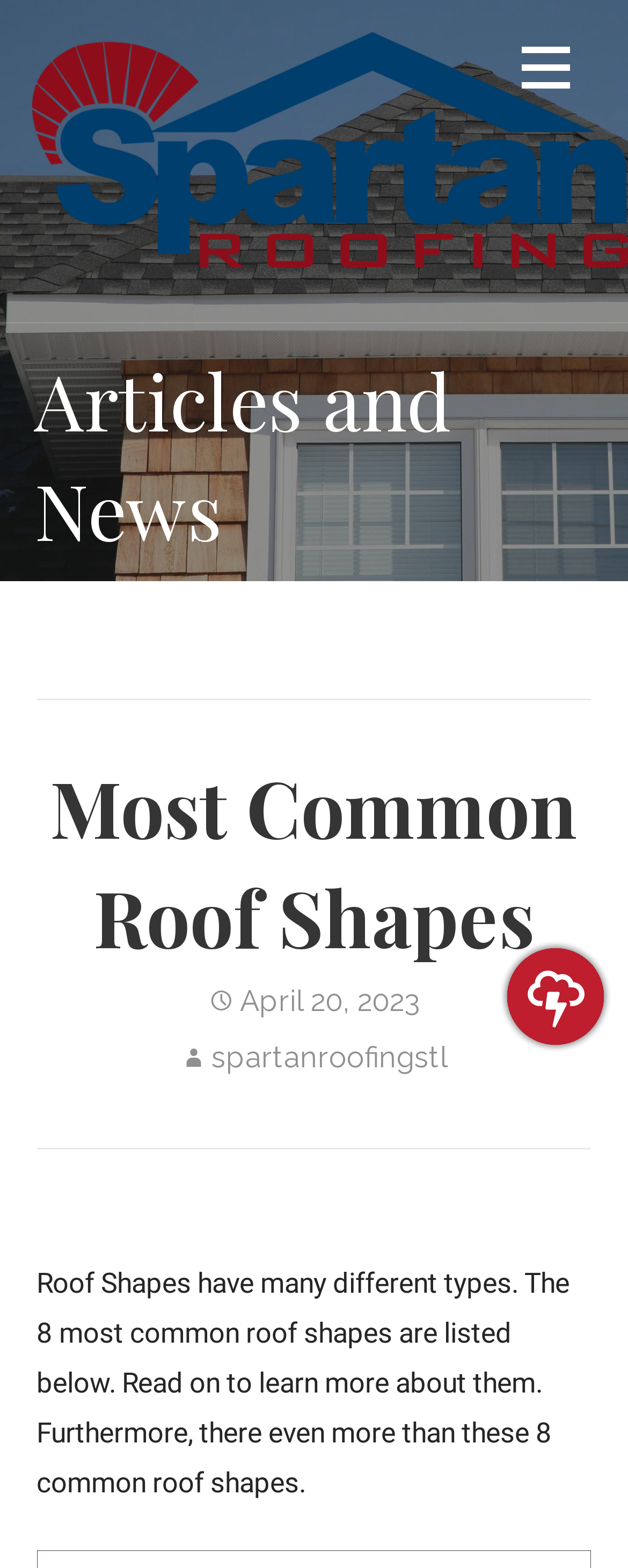Provide a brief response using a word or short phrase to this question:
What is the date mentioned on the webpage?

April 20, 2023